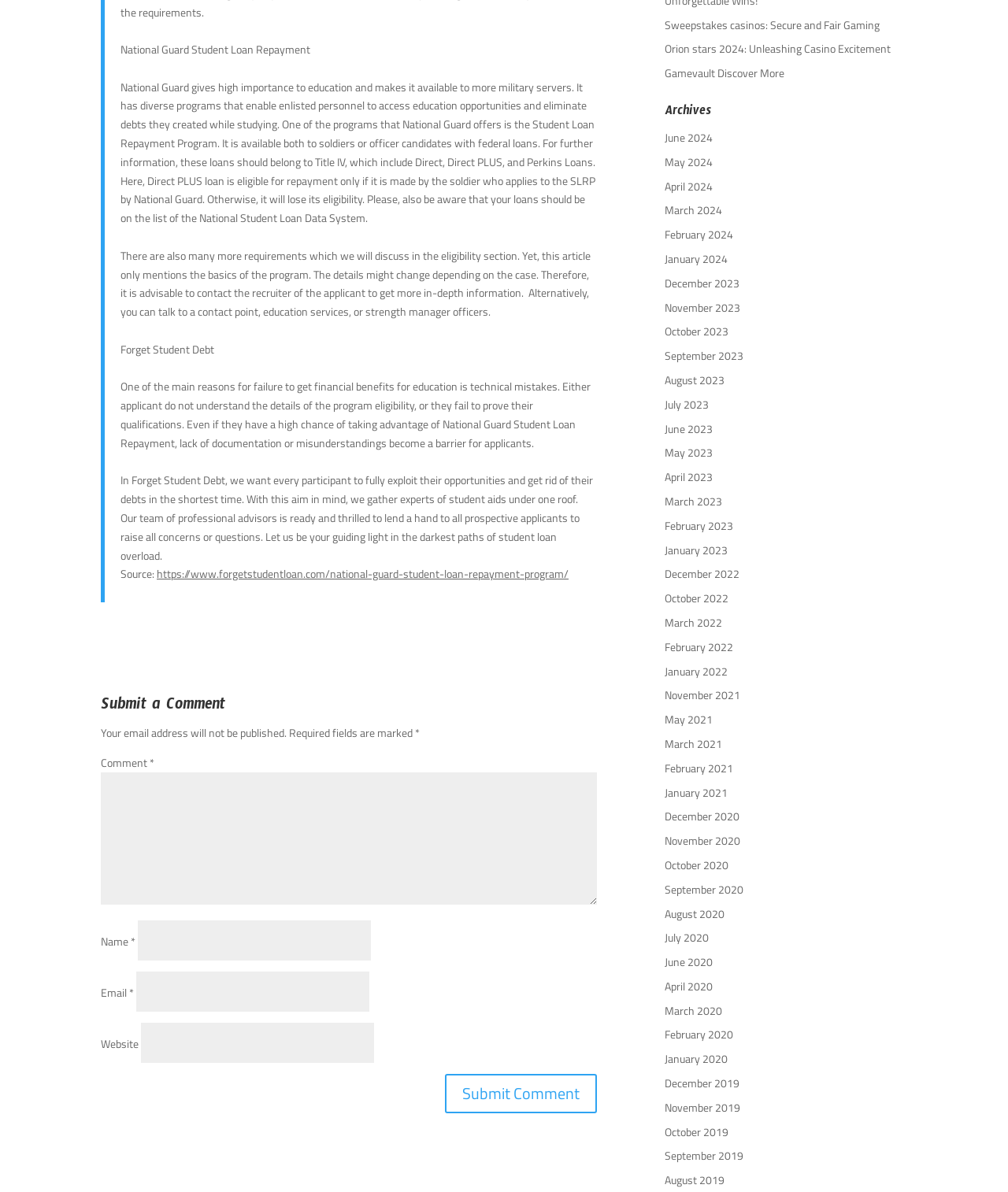Find the bounding box coordinates of the clickable area that will achieve the following instruction: "Enter your name".

[0.137, 0.772, 0.368, 0.806]